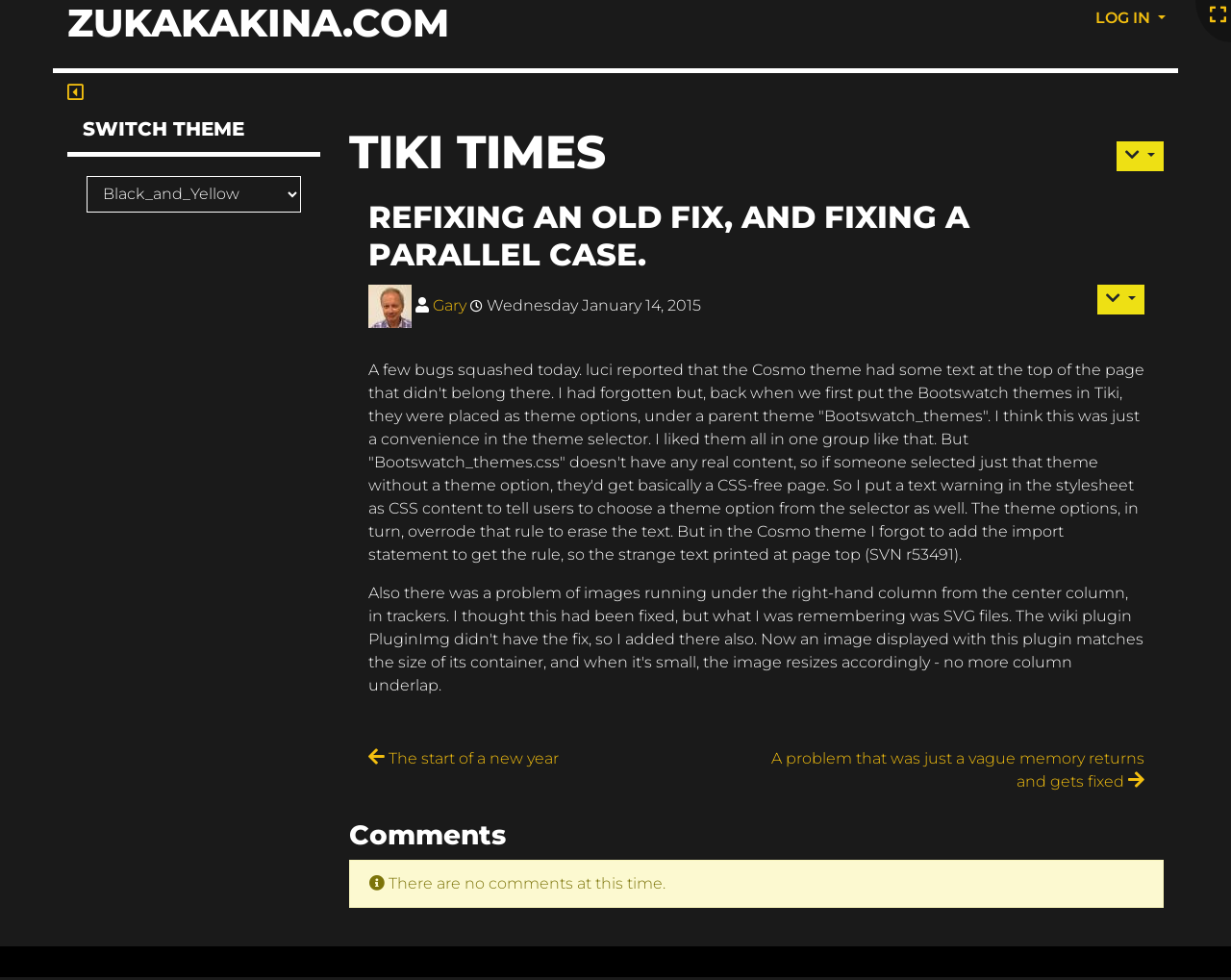Please mark the bounding box coordinates of the area that should be clicked to carry out the instruction: "Share".

None